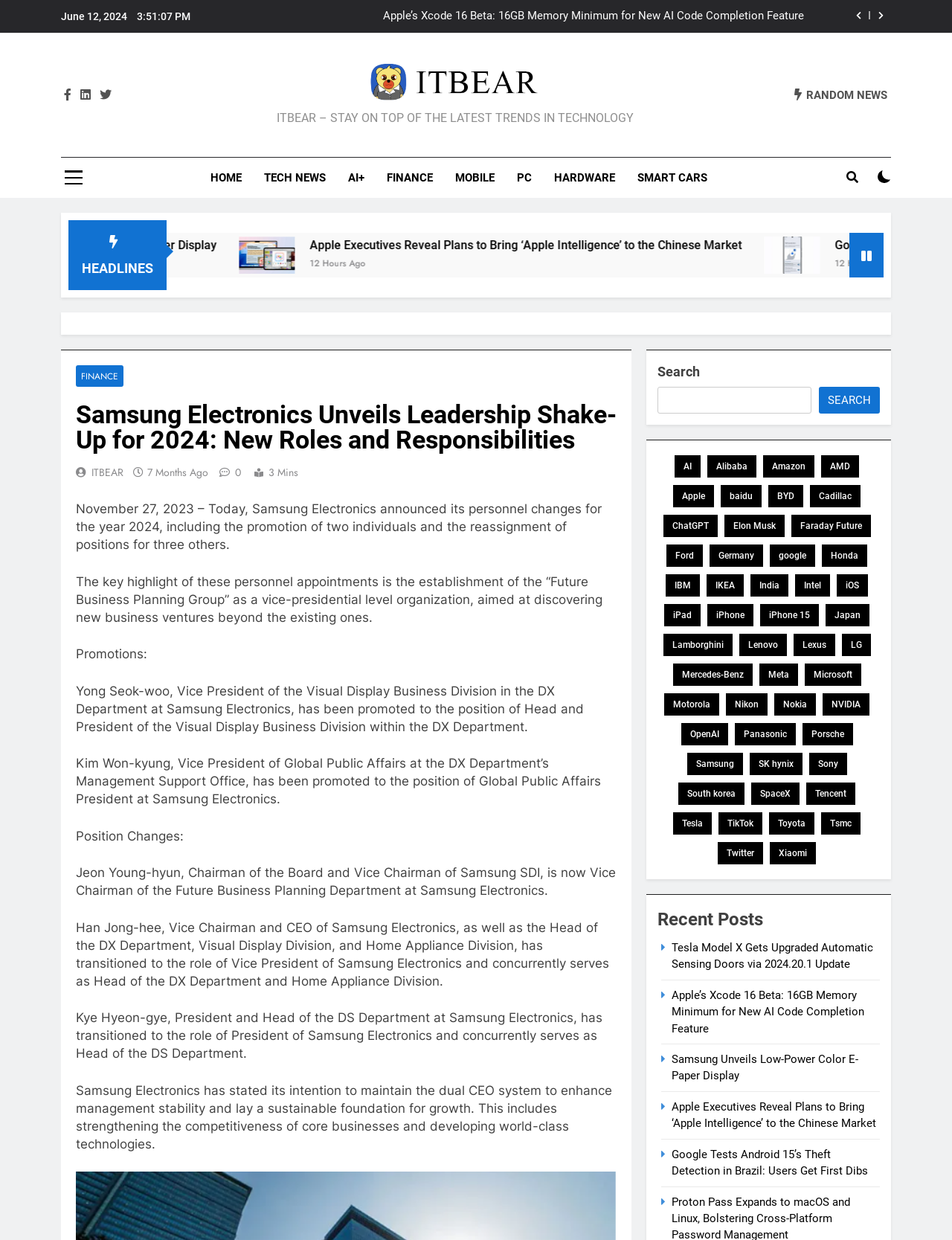Pinpoint the bounding box coordinates of the area that must be clicked to complete this instruction: "Check the FINANCE news".

[0.395, 0.127, 0.467, 0.16]